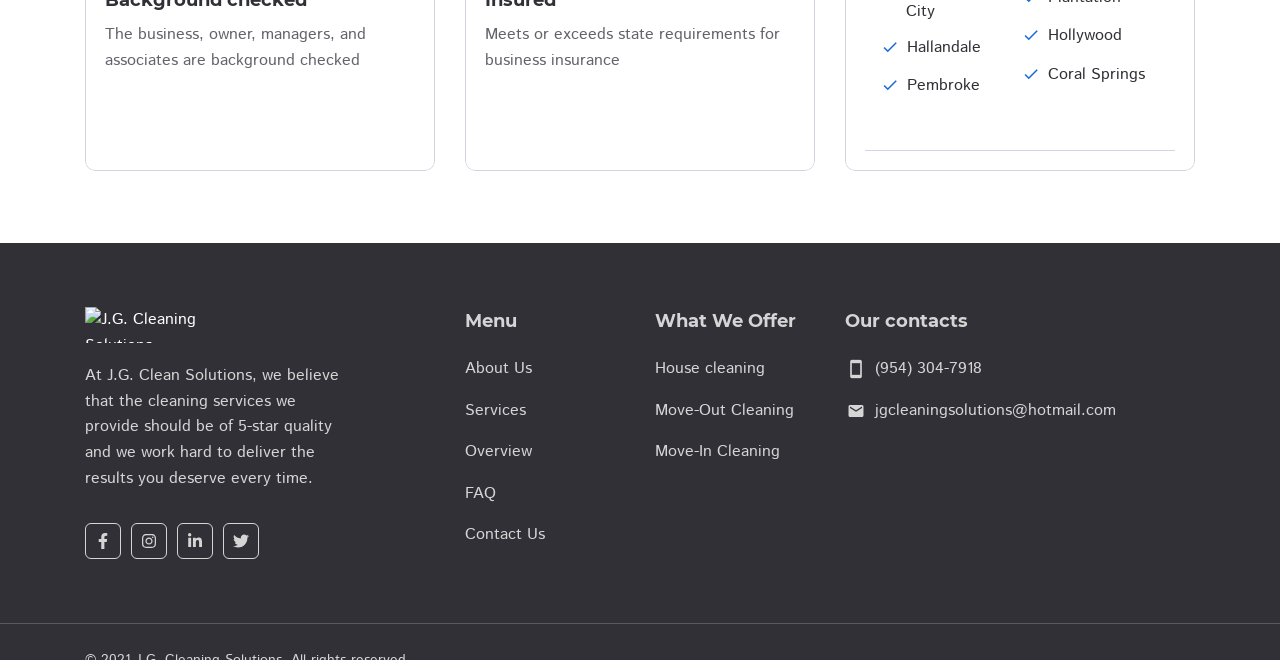What types of cleaning services are offered?
Using the information presented in the image, please offer a detailed response to the question.

The types of cleaning services can be found in the 'What We Offer' section, which includes links to House cleaning, Move-Out Cleaning, and Move-In Cleaning.